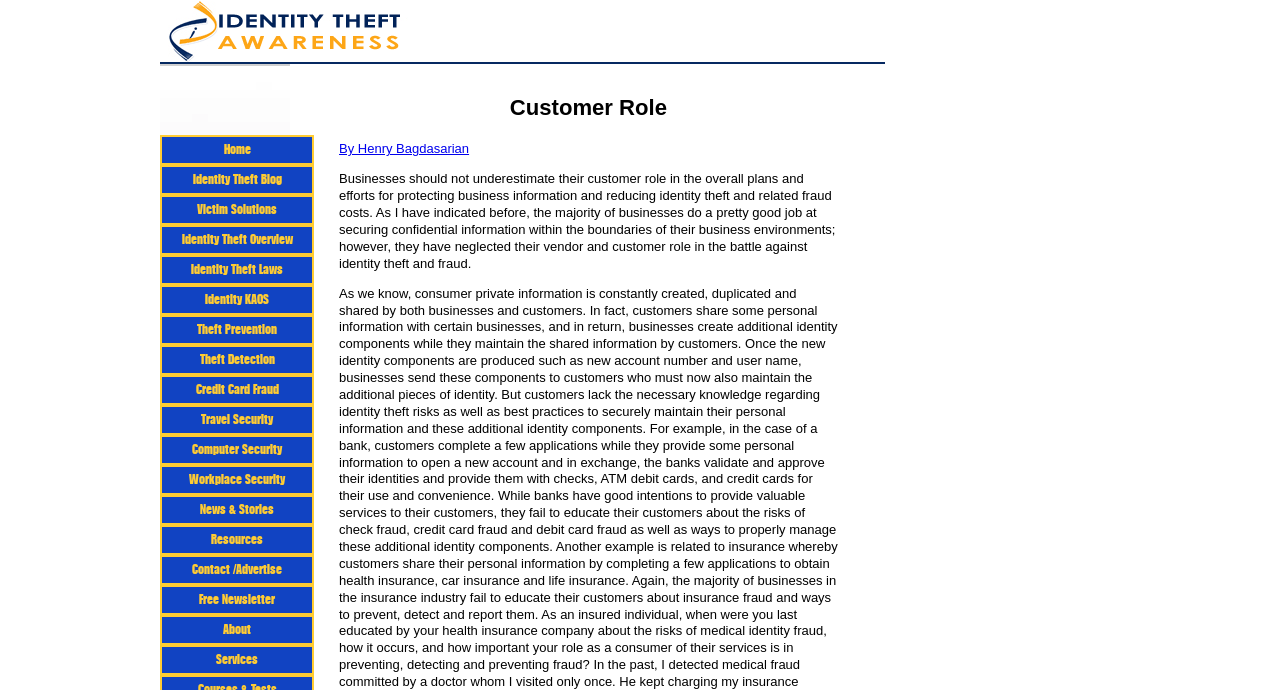Who is the author of the article?
Use the information from the screenshot to give a comprehensive response to the question.

The link 'By Henry Bagdasarian' suggests that Henry Bagdasarian is the author of the article or content on this webpage.